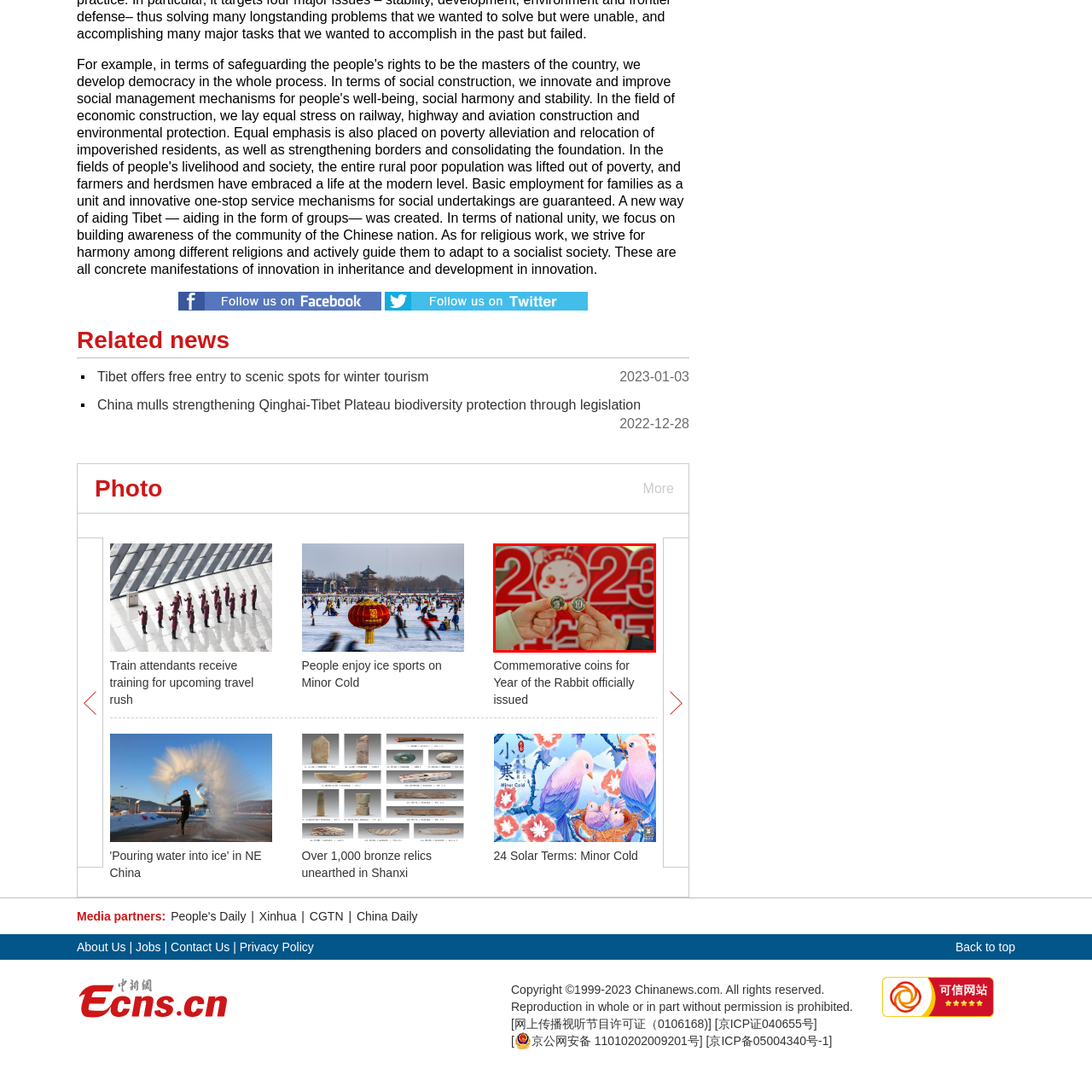What is the year indicated on the backdrop?
Analyze the content within the red bounding box and offer a detailed answer to the question.

The bold text on the vibrant red backdrop behind the hands features the year '2023', emphasizing the festive theme of the Lunar New Year festivities.